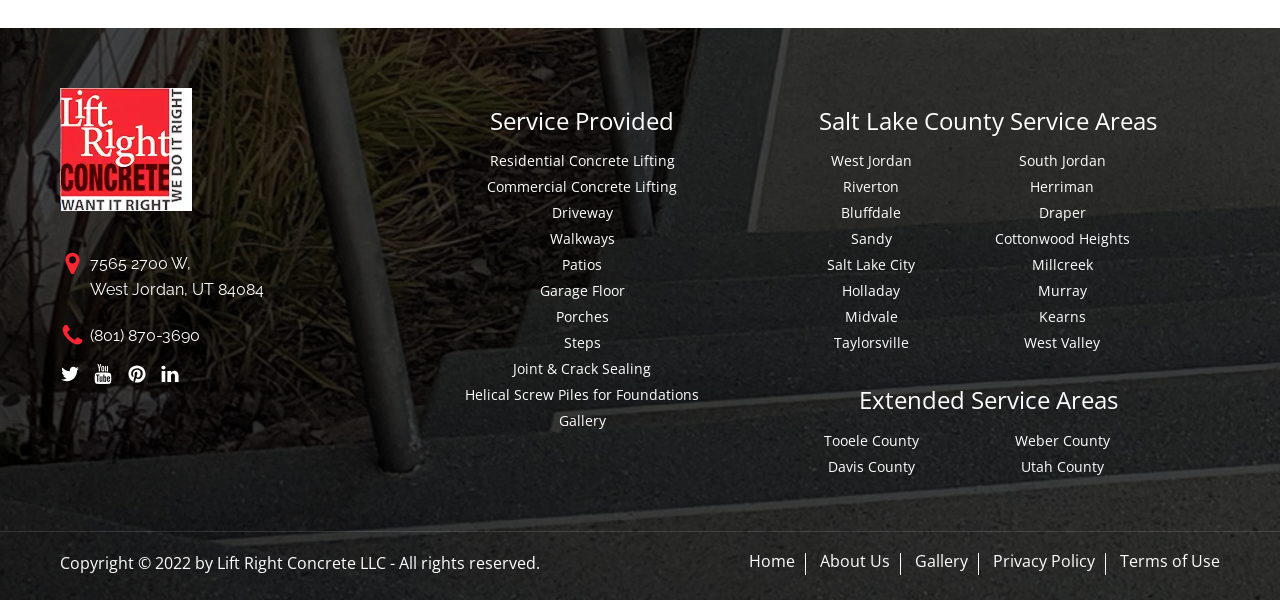Find the bounding box coordinates of the clickable area required to complete the following action: "Check the 'Salt Lake County Service Areas'".

[0.64, 0.18, 0.904, 0.249]